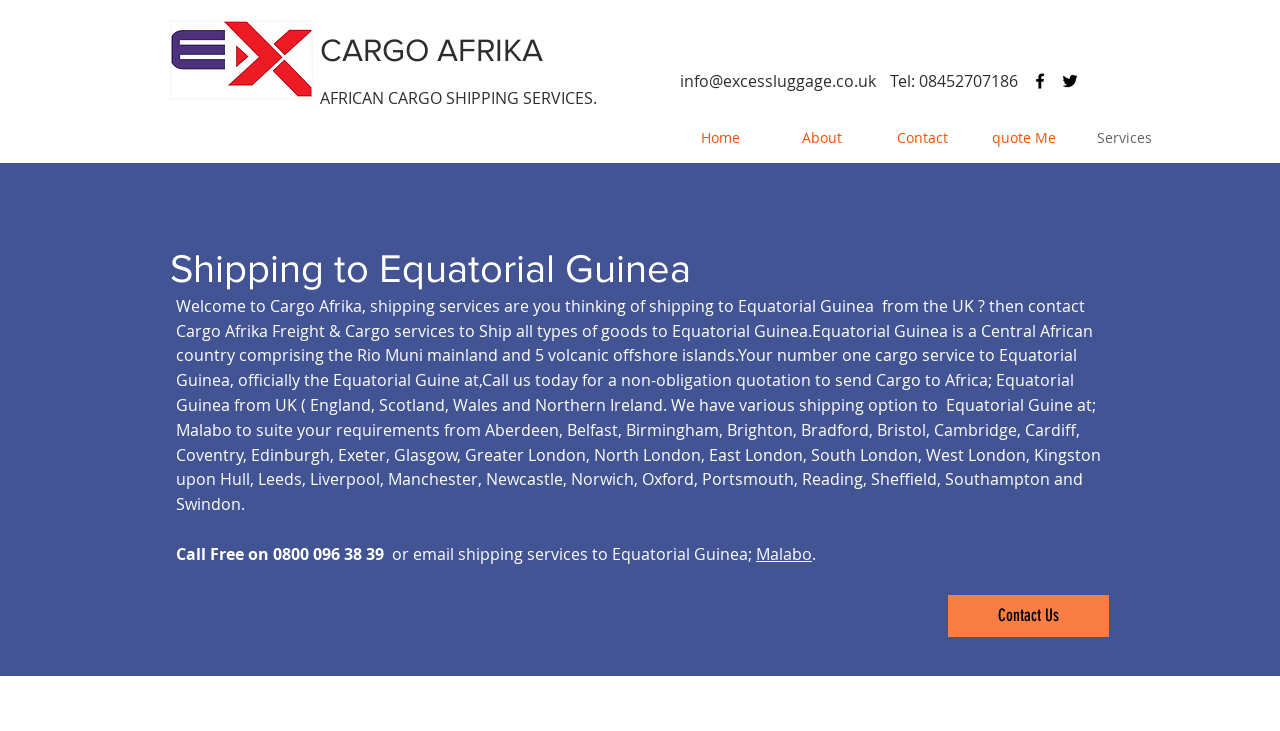What is the company name?
Using the information from the image, provide a comprehensive answer to the question.

The company name is obtained from the heading element 'CARGO AFRIKA' with bounding box coordinates [0.25, 0.044, 0.441, 0.092]. This element is a prominent heading on the webpage, indicating that it is the company name.